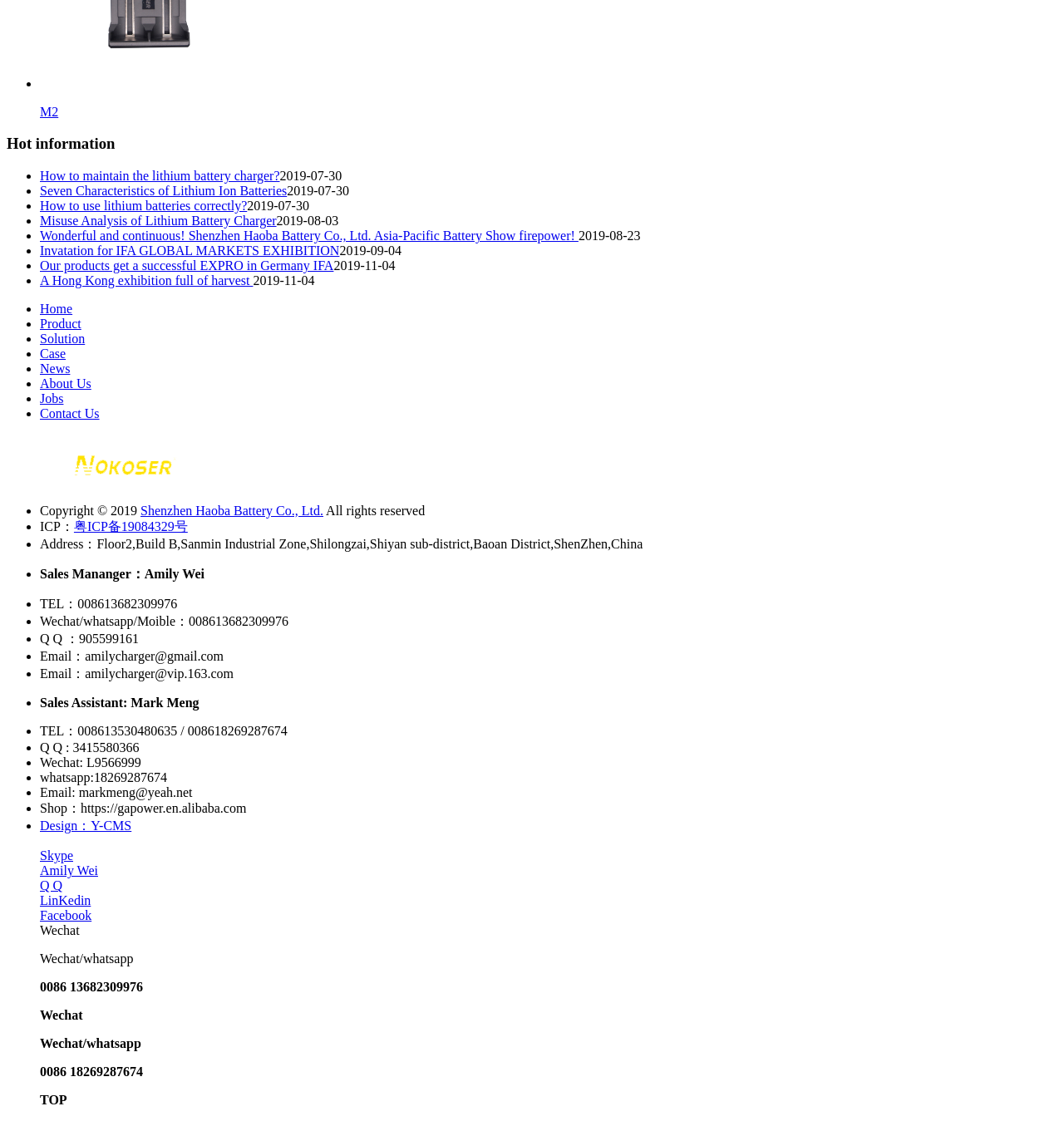Using the details in the image, give a detailed response to the question below:
What is the address of the company?

I found the address of the company by looking at the static text element with the text 'Floor2,Build B,Sanmin Industrial Zone,Shilongzai,Shiyan sub-district,Baoan District,ShenZhen,China' which is located in the footer section of the webpage.